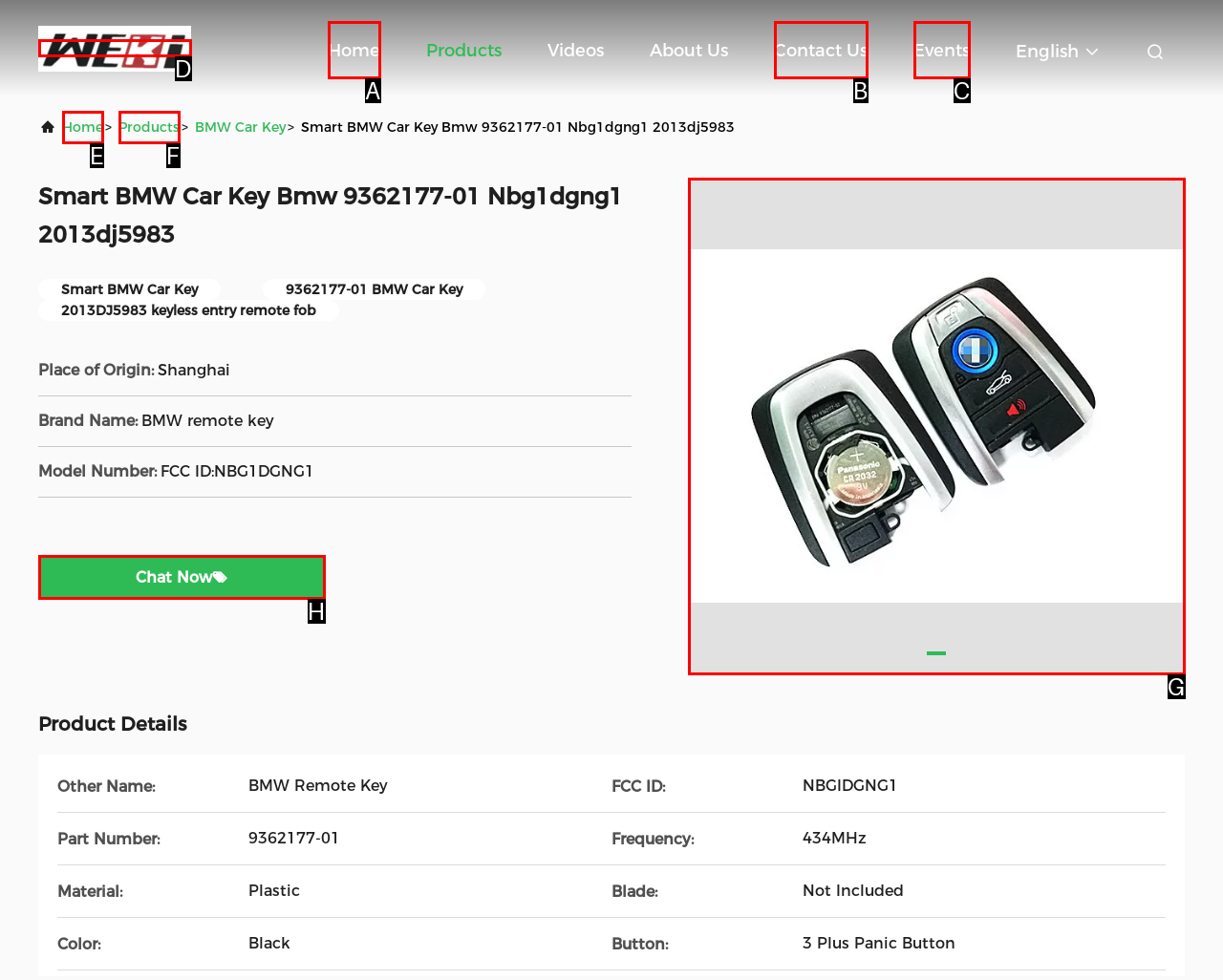Using the description: events, find the corresponding HTML element. Provide the letter of the matching option directly.

C